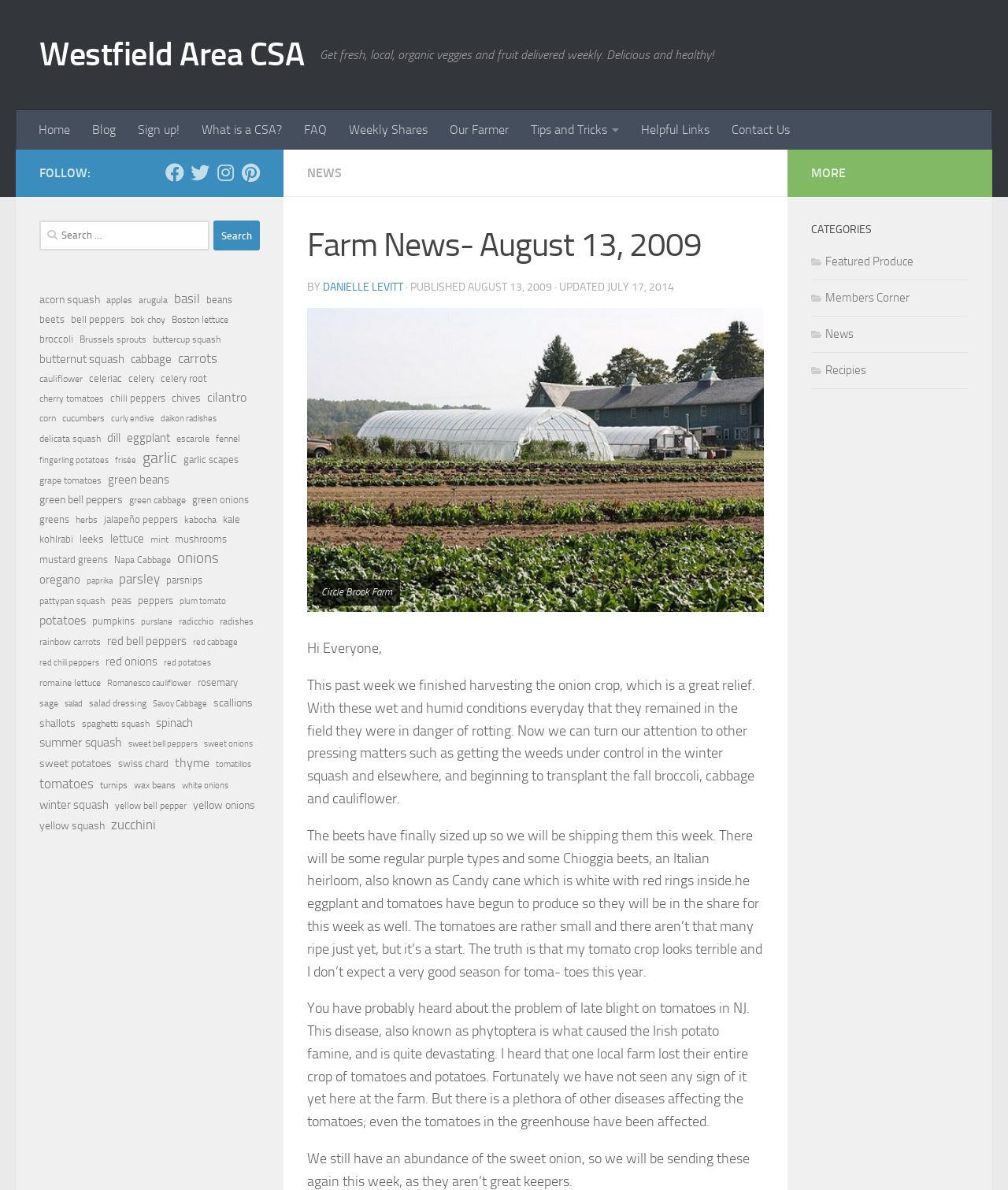Find the bounding box coordinates of the area that needs to be clicked in order to achieve the following instruction: "Search for something". The coordinates should be specified as four float numbers between 0 and 1, i.e., [left, top, right, bottom].

[0.039, 0.185, 0.258, 0.21]